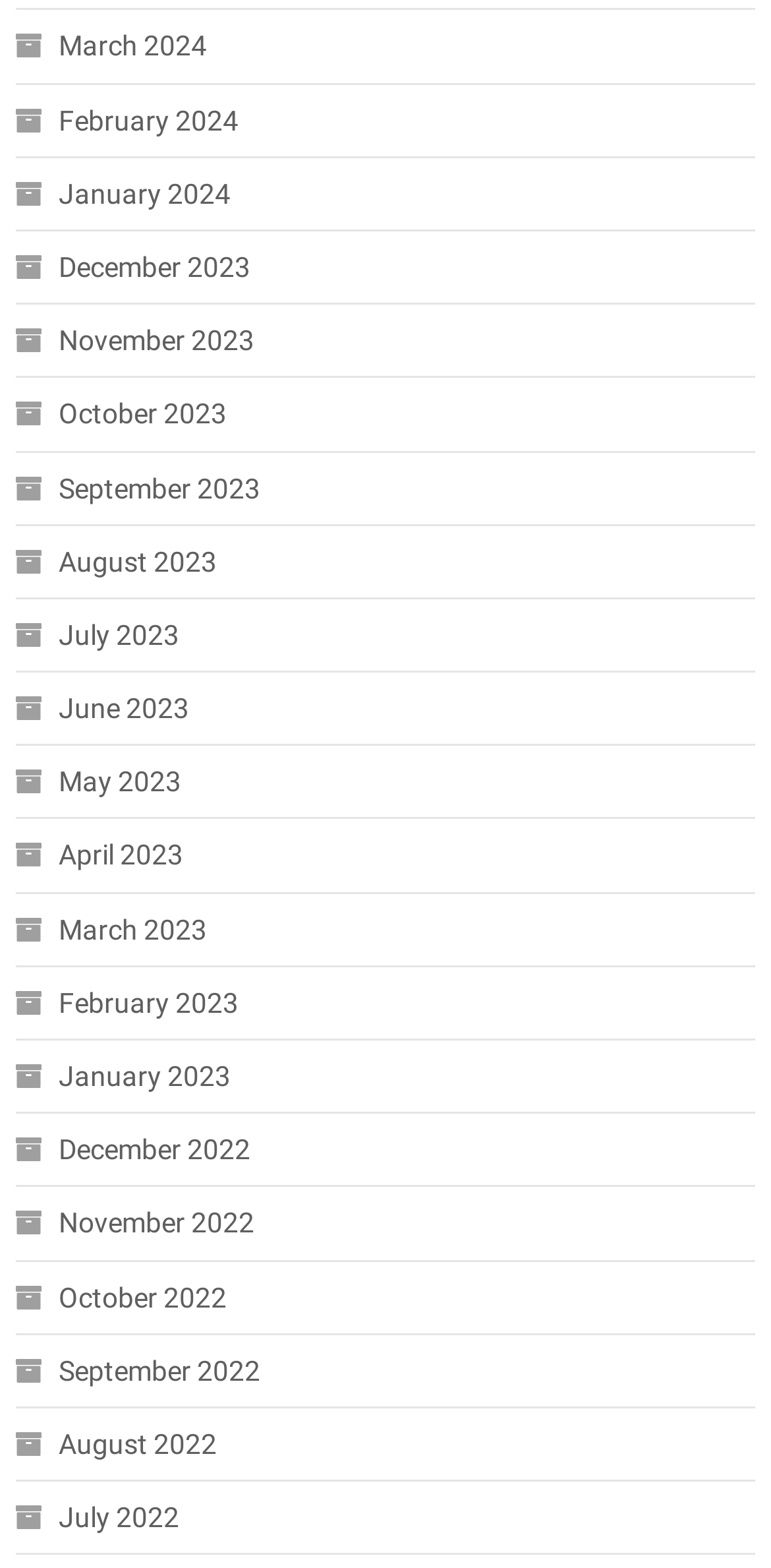Determine the bounding box coordinates of the clickable region to follow the instruction: "Access January 2024".

[0.02, 0.107, 0.299, 0.14]